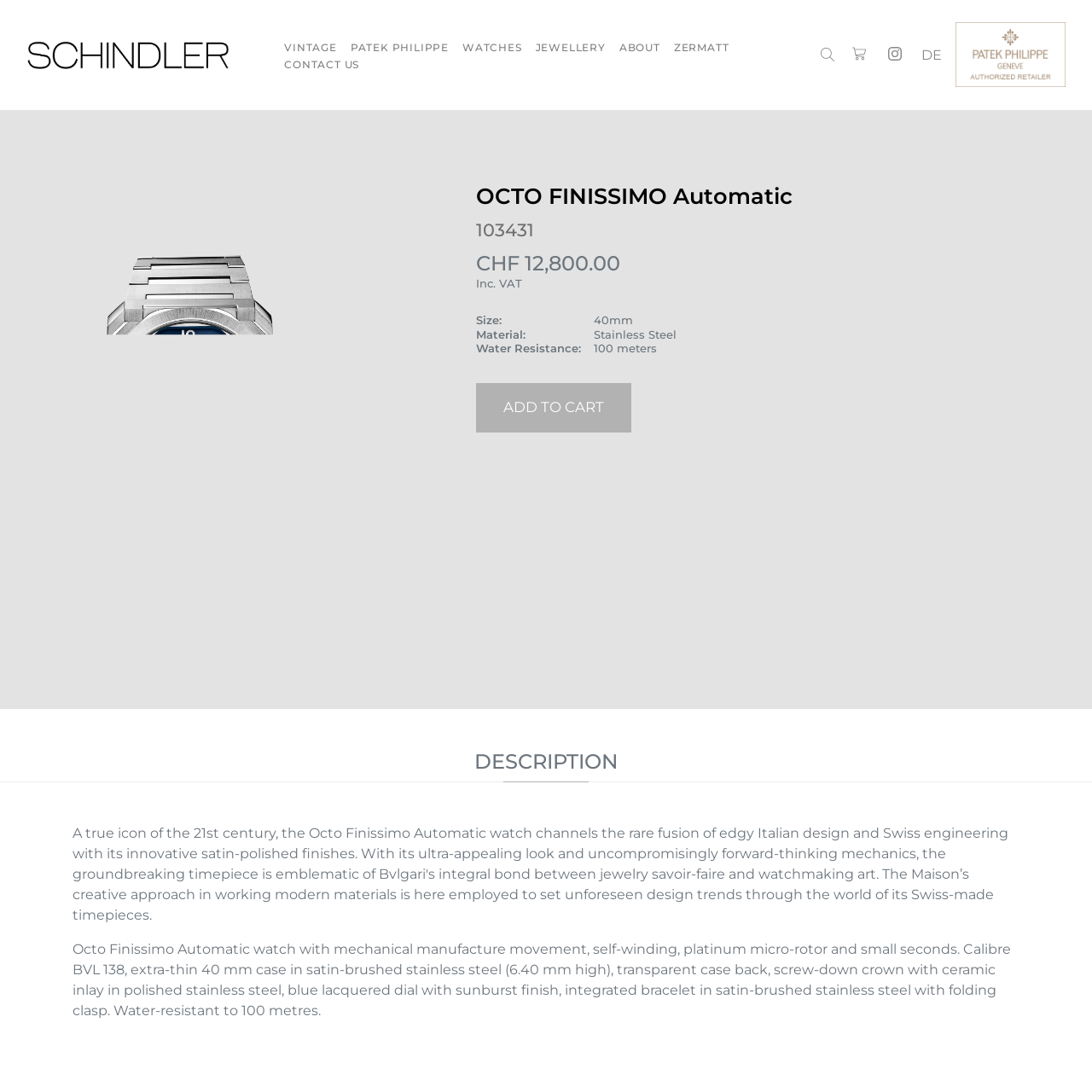Look at the image and answer the question in detail:
What is the material of the watch case?

I found this information in the table that lists the watch's specifications. The table has a row that says 'Material:' and the corresponding value is 'Stainless Steel'.